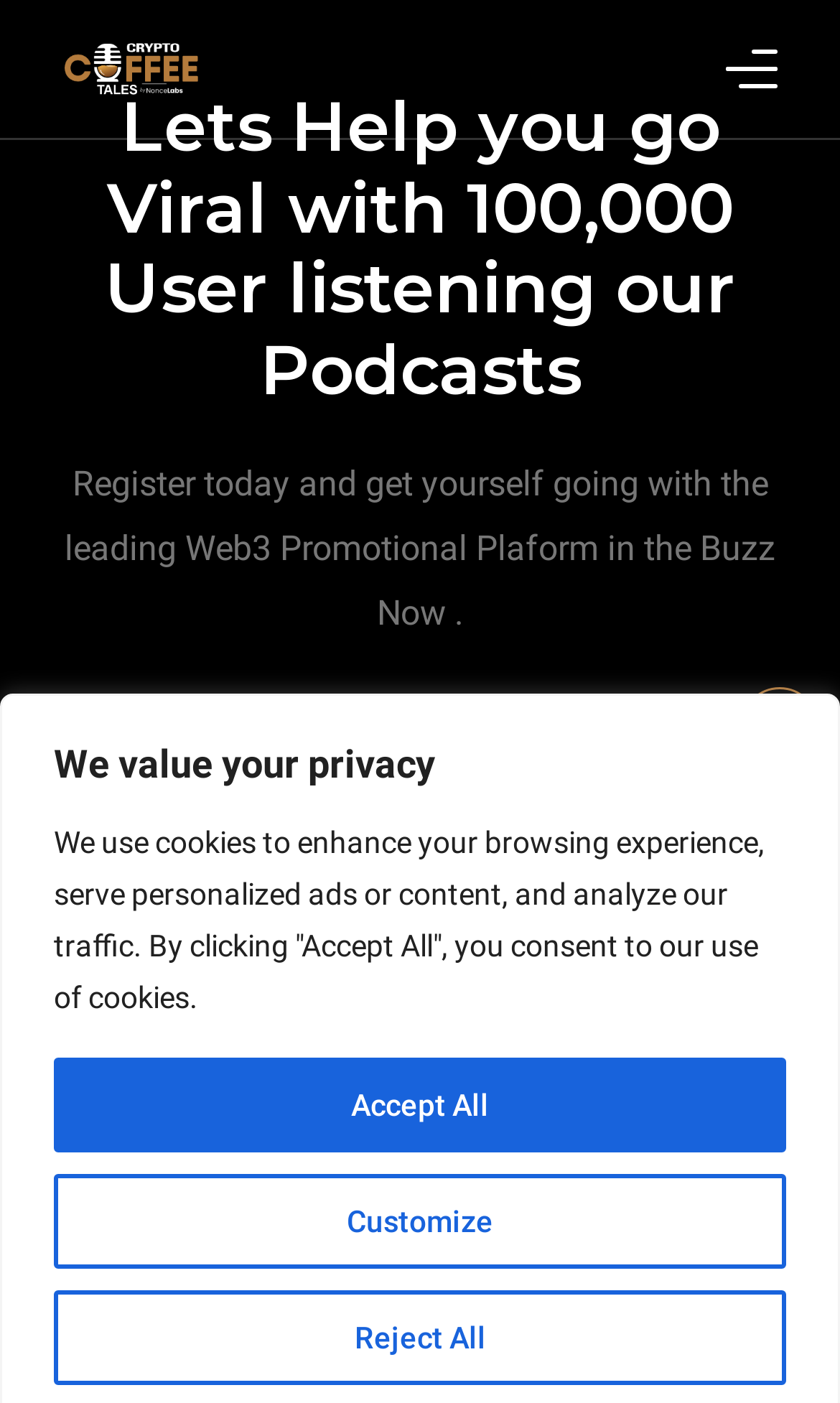Find the bounding box coordinates of the area to click in order to follow the instruction: "Promote on Podcast".

[0.05, 0.352, 0.95, 0.429]